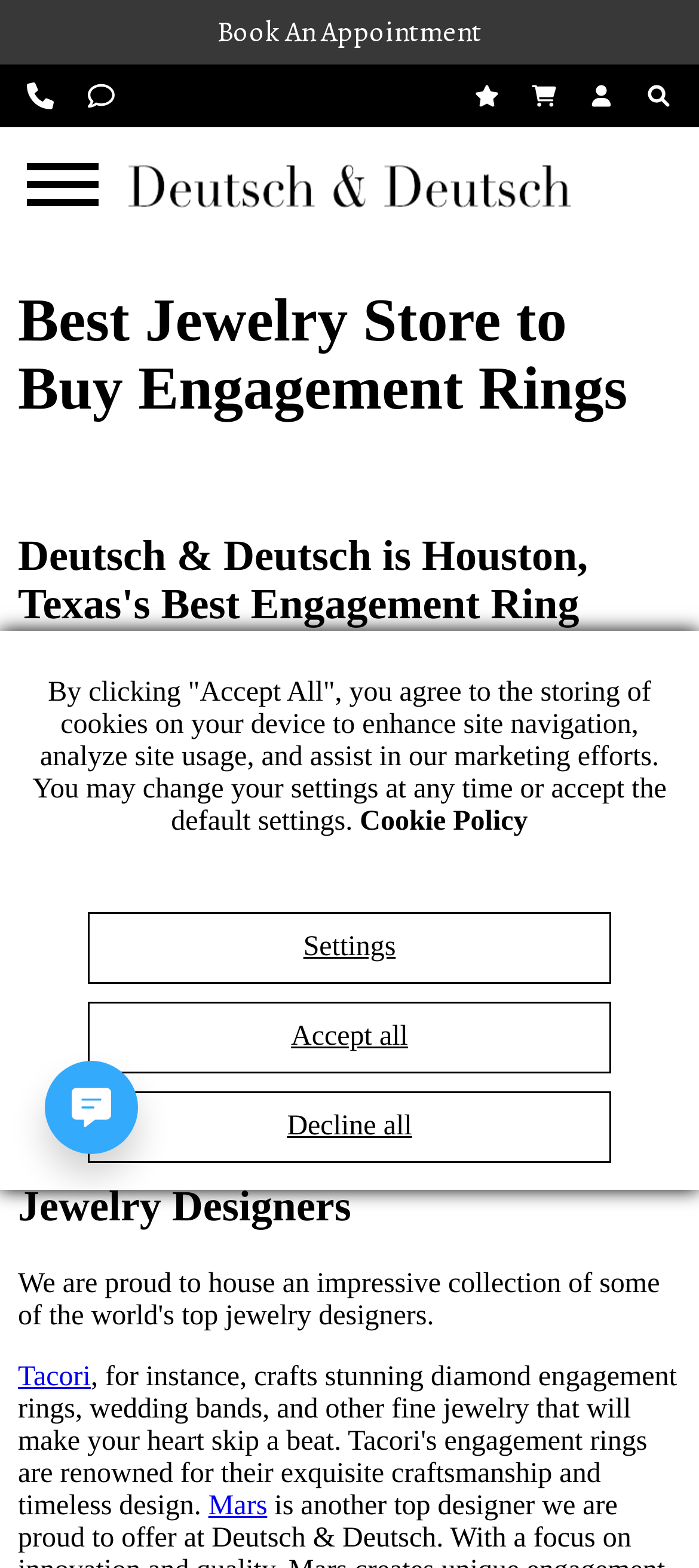Provide a comprehensive description of the webpage.

This webpage is about Deutsch & Deutsch, a jewelry store specializing in engagement rings in various locations in Texas. At the top left corner, there is a hamburger button, followed by the Deutsch & Deutsch logo. To the right of the logo, there are several links, including "Book An Appointment", "Call Us", "Text Us", "Wishlist", "Shopping Cart", "Search", and "My Account", each accompanied by a small icon.

Below the top navigation bar, there are three headings. The first heading reads "Best Jewelry Store to Buy Engagement Rings", followed by a subheading "Deutsch & Deutsch is Houston, Texas's Best Engagement Ring Store". The third heading is "Shop Rings From These Luxury Jewelry Designers".

Under the third heading, there are two links to luxury jewelry designers, Tacori and Mars. At the bottom of the page, there is a static text block explaining the use of cookies on the website, along with a link to the "Cookie Policy". Below this text, there are three buttons: "Settings", "Accept all", and "Decline all", allowing users to manage their cookie preferences.